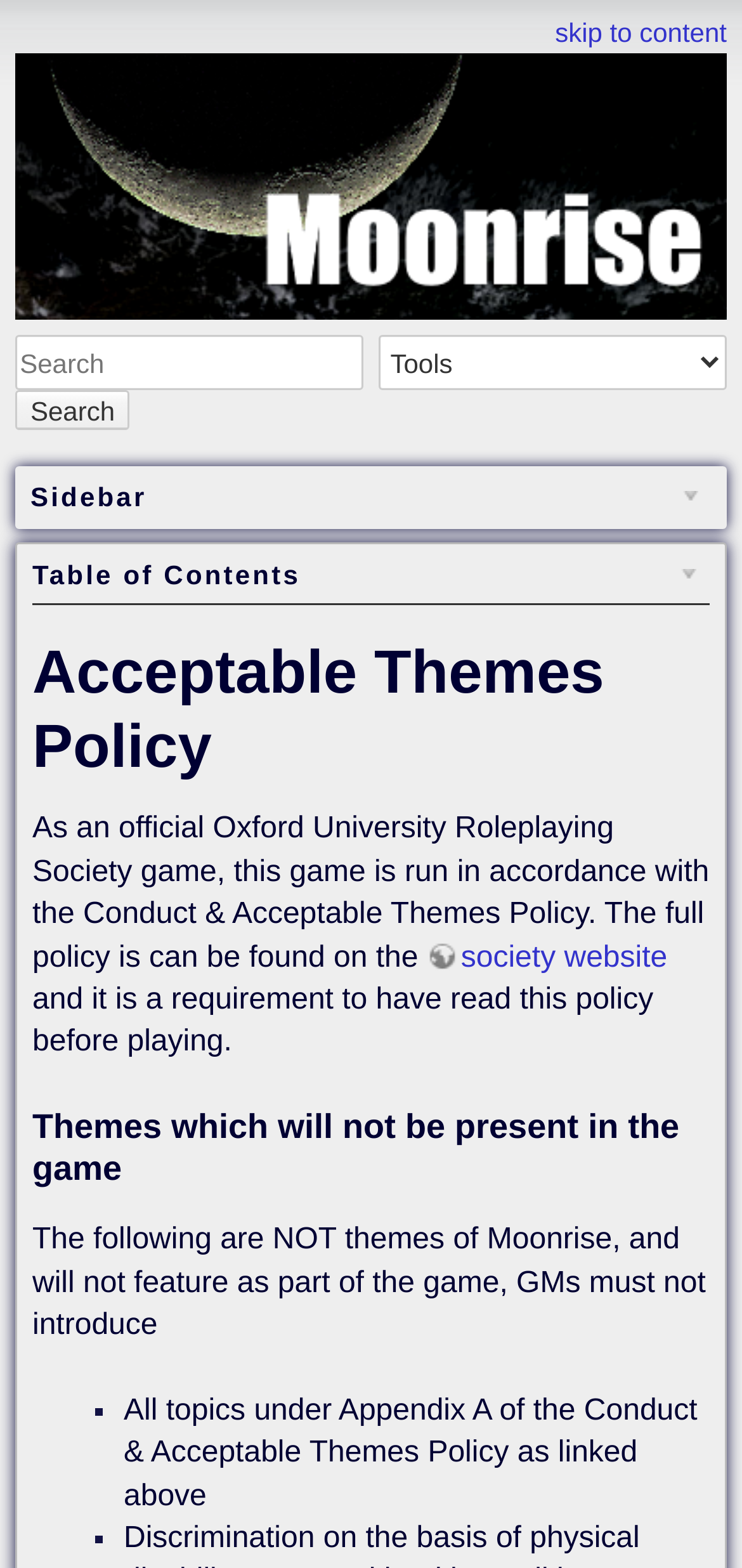Locate the UI element described by skip to content in the provided webpage screenshot. Return the bounding box coordinates in the format (top-left x, top-left y, bottom-right x, bottom-right y), ensuring all values are between 0 and 1.

[0.748, 0.011, 0.979, 0.03]